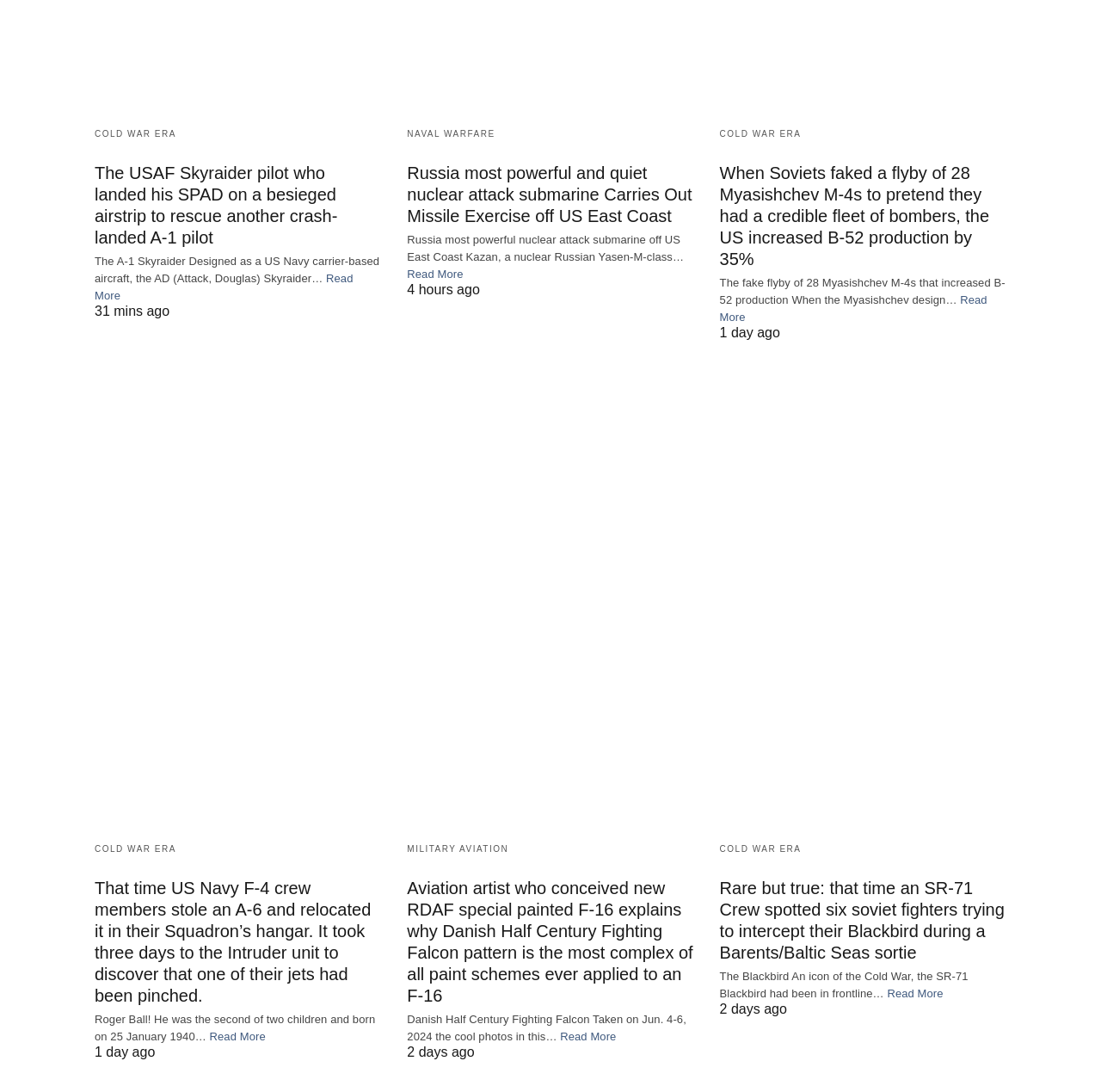Specify the bounding box coordinates of the region I need to click to perform the following instruction: "Explore the story of when Soviets faked a flyby of 28 Myasishchev M-4s". The coordinates must be four float numbers in the range of 0 to 1, i.e., [left, top, right, bottom].

[0.654, 0.149, 0.899, 0.246]